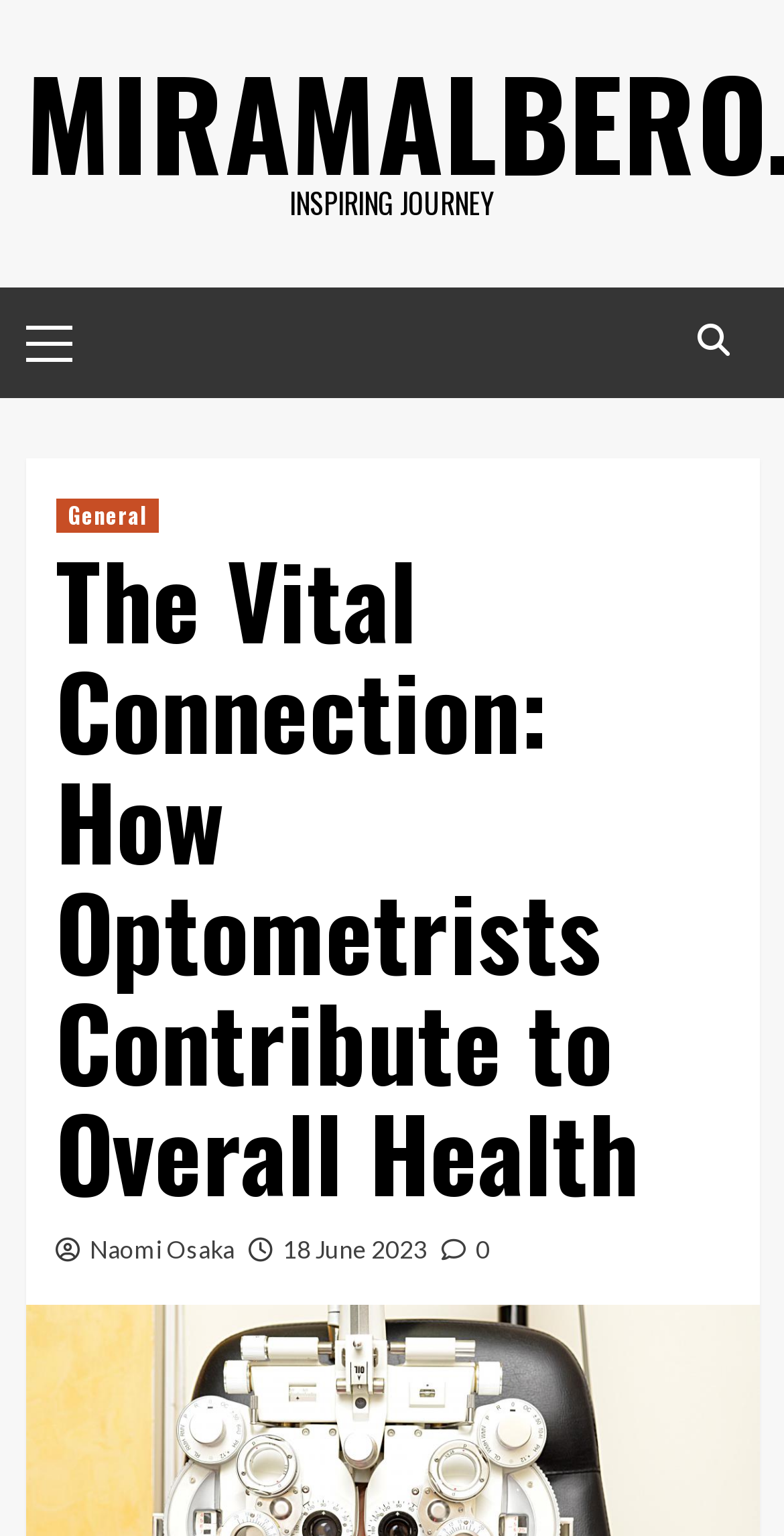Determine the bounding box of the UI element mentioned here: "0". The coordinates must be in the format [left, top, right, bottom] with values ranging from 0 to 1.

[0.563, 0.804, 0.624, 0.824]